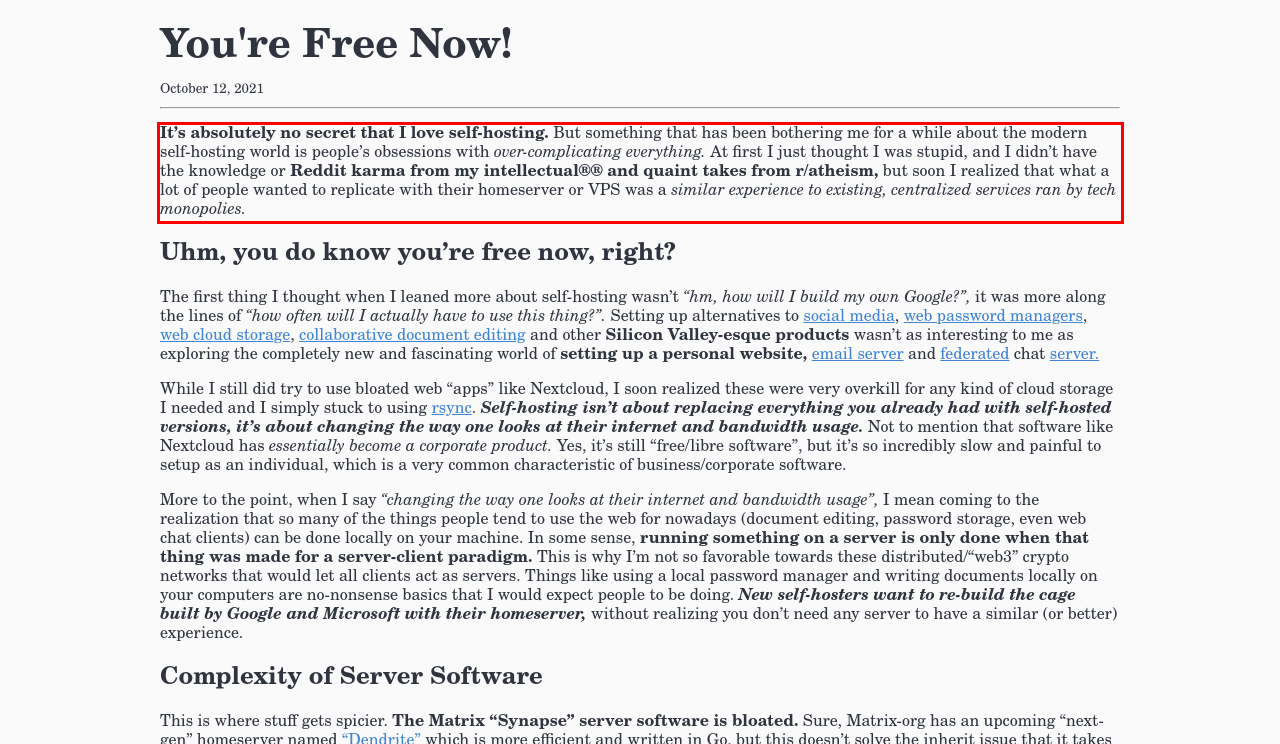Please perform OCR on the UI element surrounded by the red bounding box in the given webpage screenshot and extract its text content.

It’s absolutely no secret that I love self-hosting. But something that has been bothering me for a while about the modern self-hosting world is people’s obsessions with over-complicating everything. At first I just thought I was stupid, and I didn’t have the knowledge or Reddit karma from my intellectual®® and quaint takes from r/atheism, but soon I realized that what a lot of people wanted to replicate with their homeserver or VPS was a similar experience to existing, centralized services ran by tech monopolies.